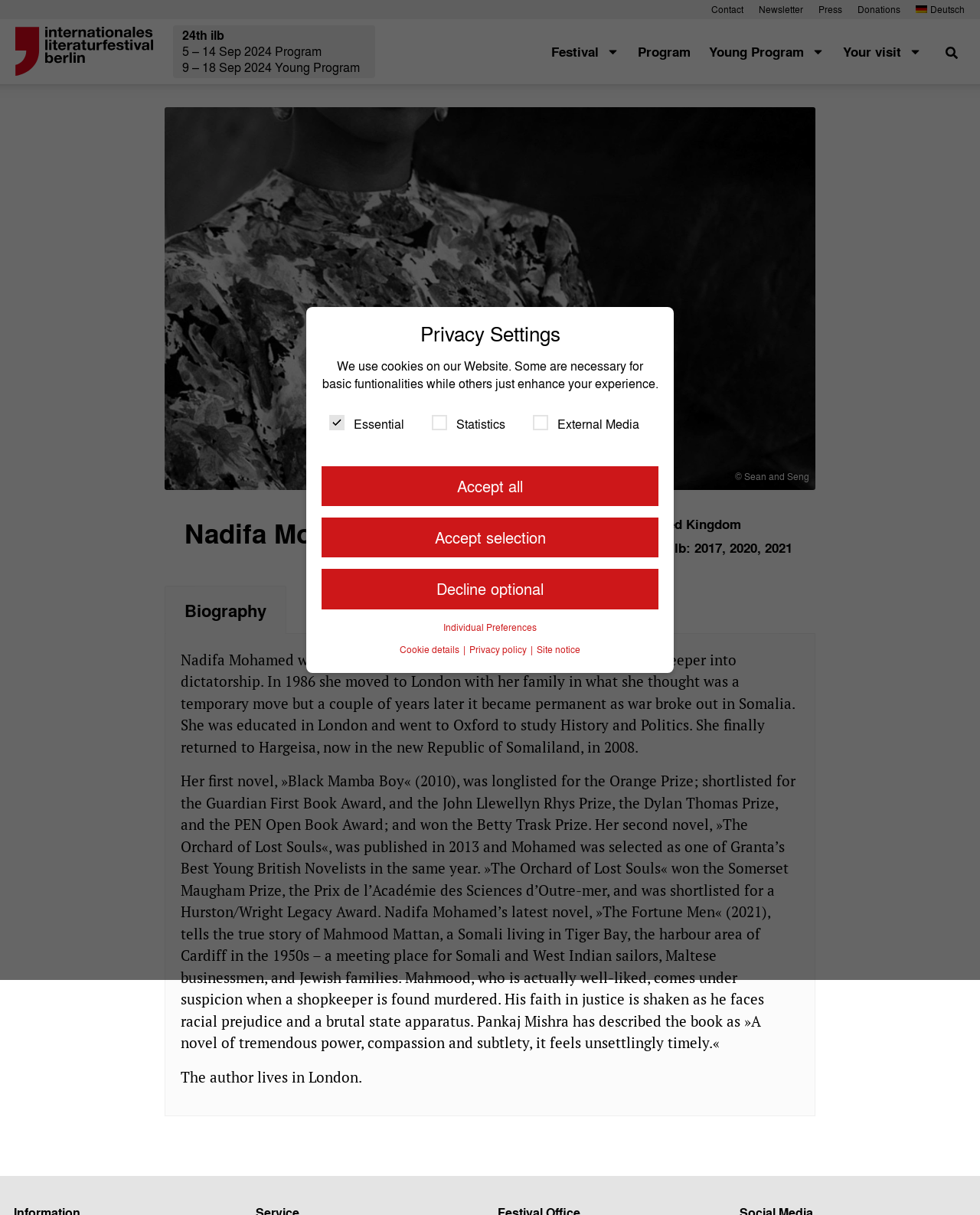Please analyze the image and give a detailed answer to the question:
What is the name of the festival where Nadifa Mohamed was a guest?

From the top section of the webpage, we can see that Nadifa Mohamed was a guest at the ilb (International Literature Festival Berlin).